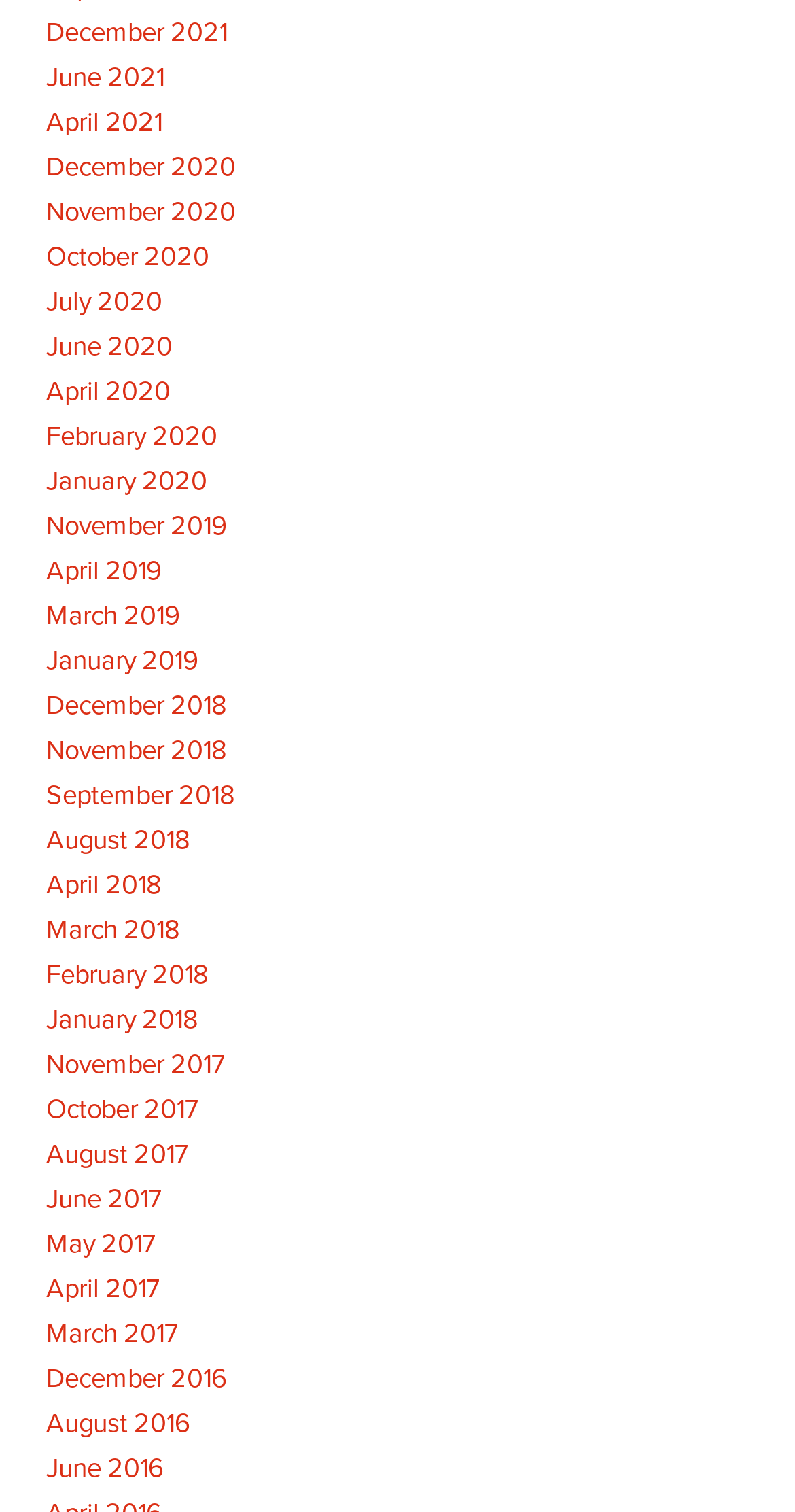Show the bounding box coordinates of the region that should be clicked to follow the instruction: "View June 2020."

[0.058, 0.218, 0.217, 0.24]